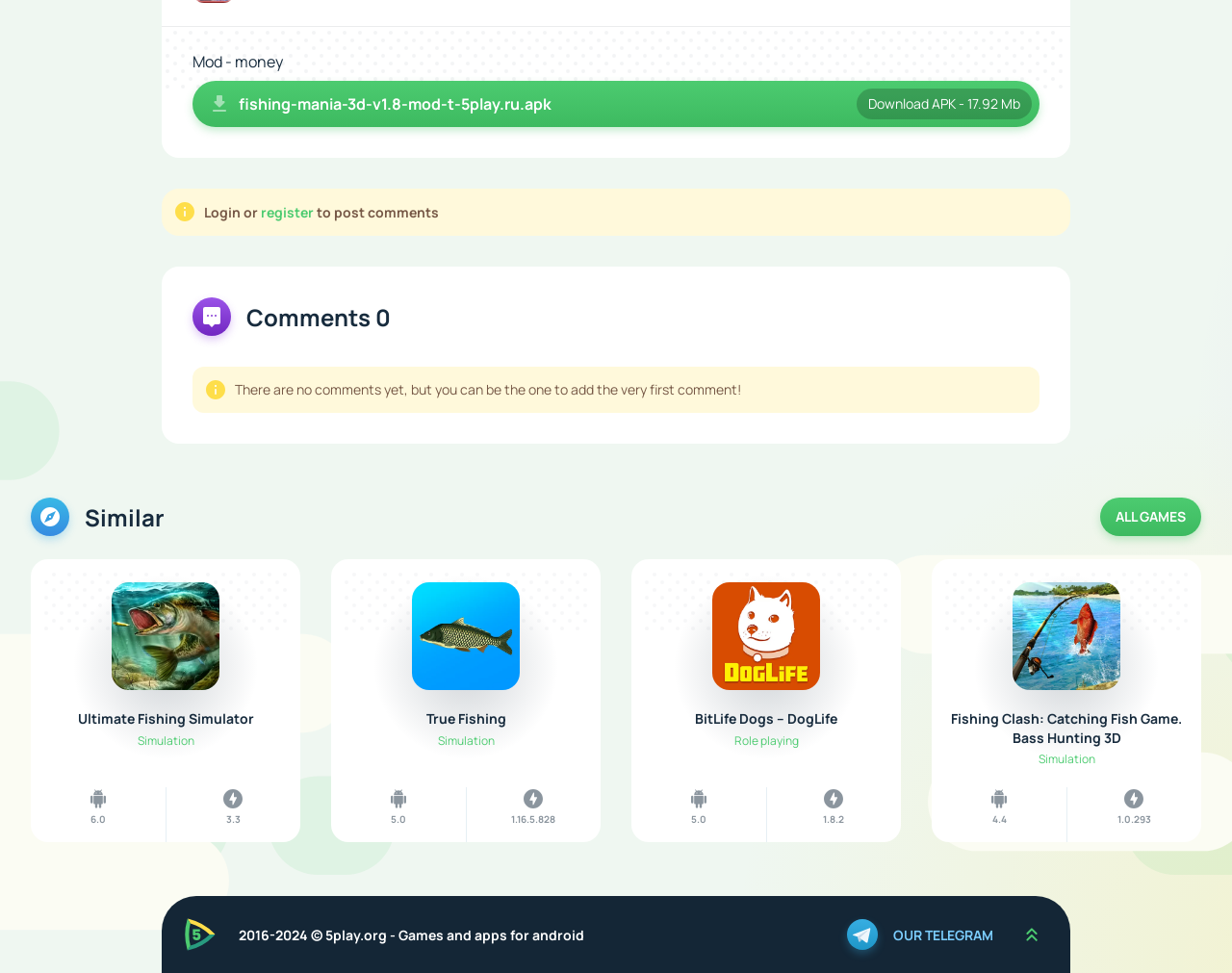Answer the question using only one word or a concise phrase: How many comments are there on this webpage?

0